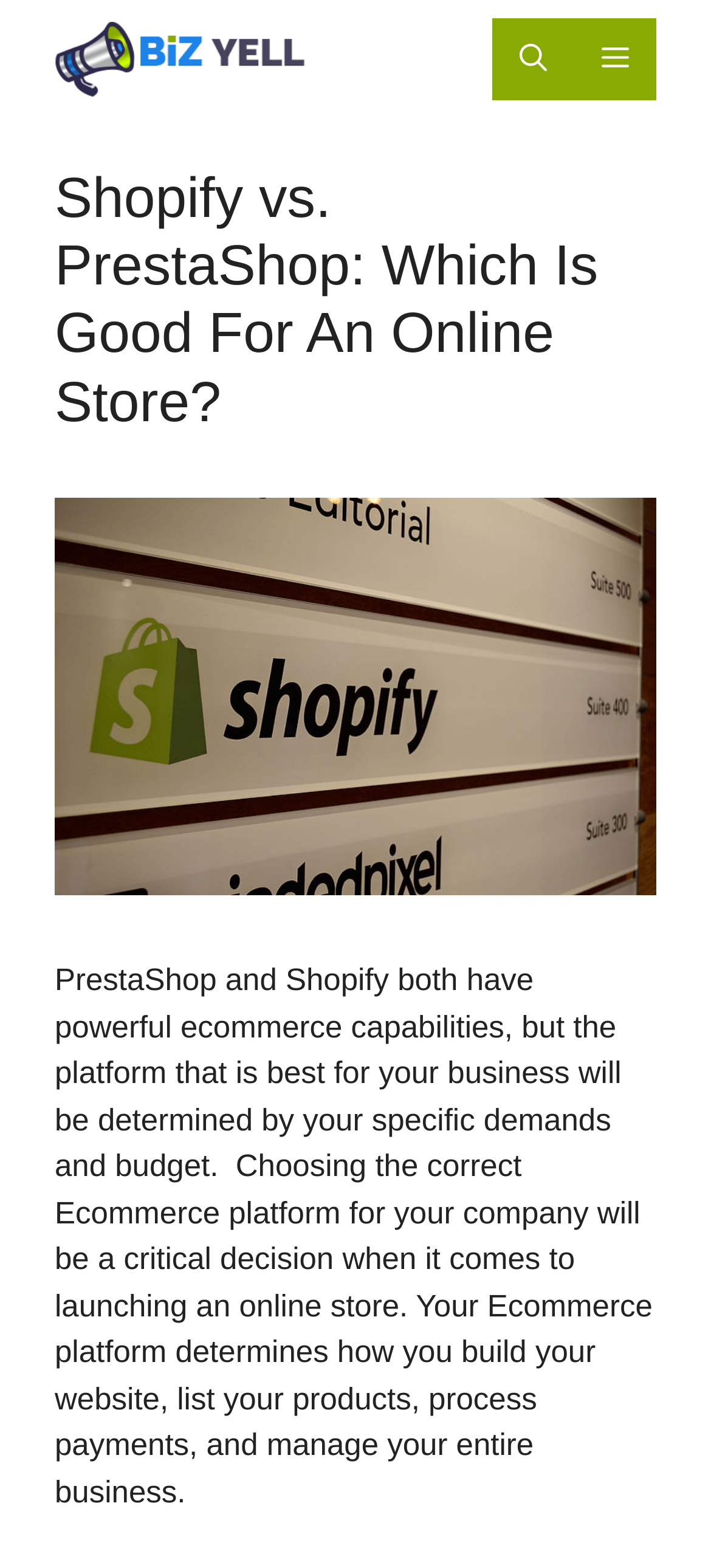What determines the best ecommerce platform for a business?
From the image, respond using a single word or phrase.

Specific demands and budget